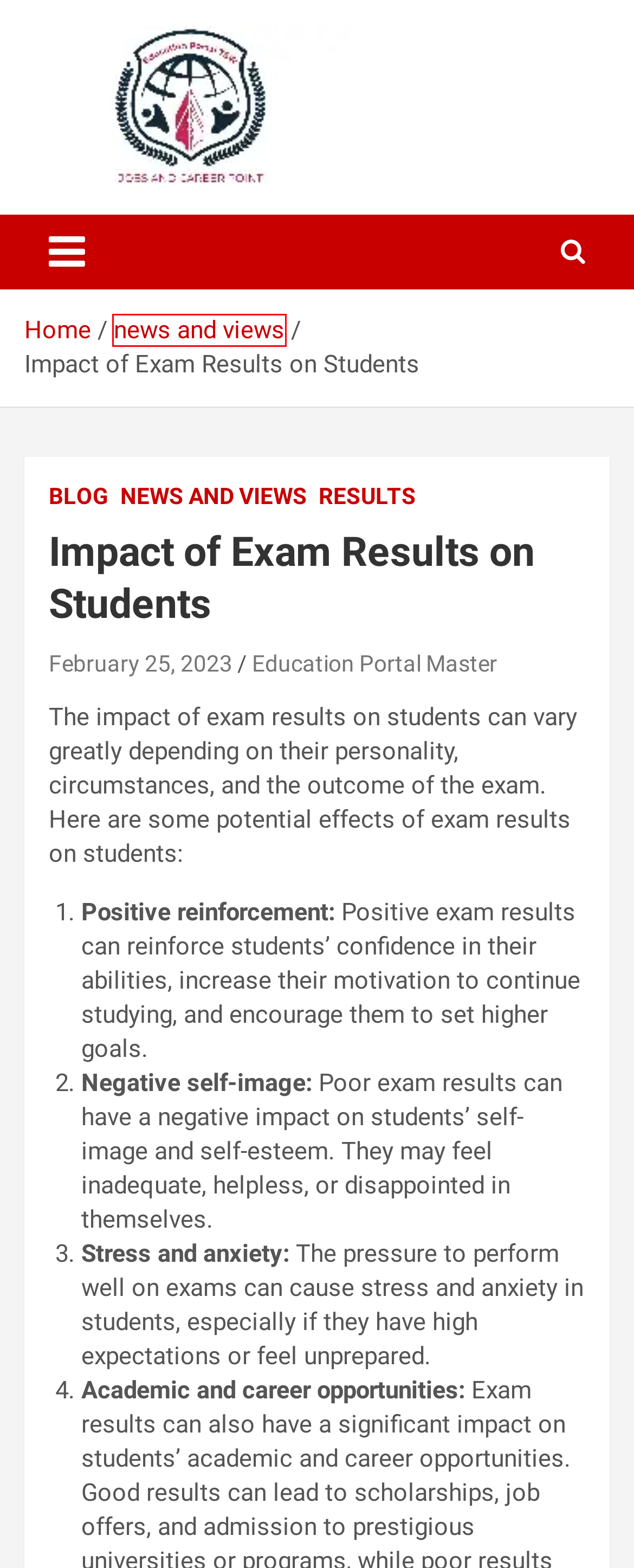You are looking at a screenshot of a webpage with a red bounding box around an element. Determine the best matching webpage description for the new webpage resulting from clicking the element in the red bounding box. Here are the descriptions:
A. HOME - Education Portal
B. current news and views Archives - Education Portal
C. SYLLABUS​ Archives - Education Portal
D. news and views Archives - Education Portal
E. Samrat, Author at Education Portal
F. RESULTS Archives - Education Portal
G. BLOG Archives - Education Portal
H. UPCATET 2024 Admissions Test Admit Card: Everything You Need to Know - Education Portal

D